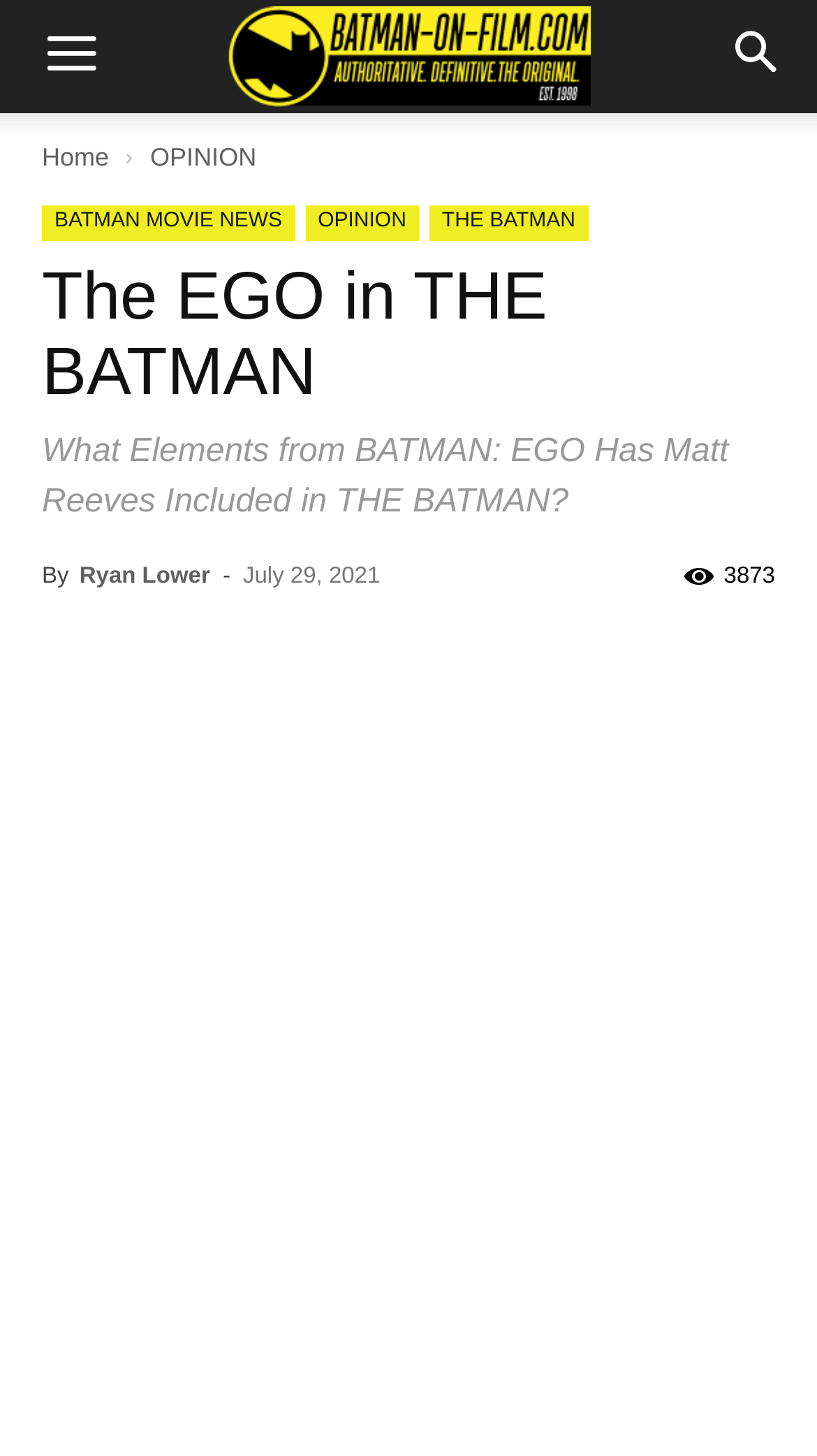Please determine the bounding box of the UI element that matches this description: BATMAN MOVIE NEWS. The coordinates should be given as (top-left x, top-left y, bottom-right x, bottom-right y), with all values between 0 and 1.

[0.051, 0.141, 0.361, 0.166]